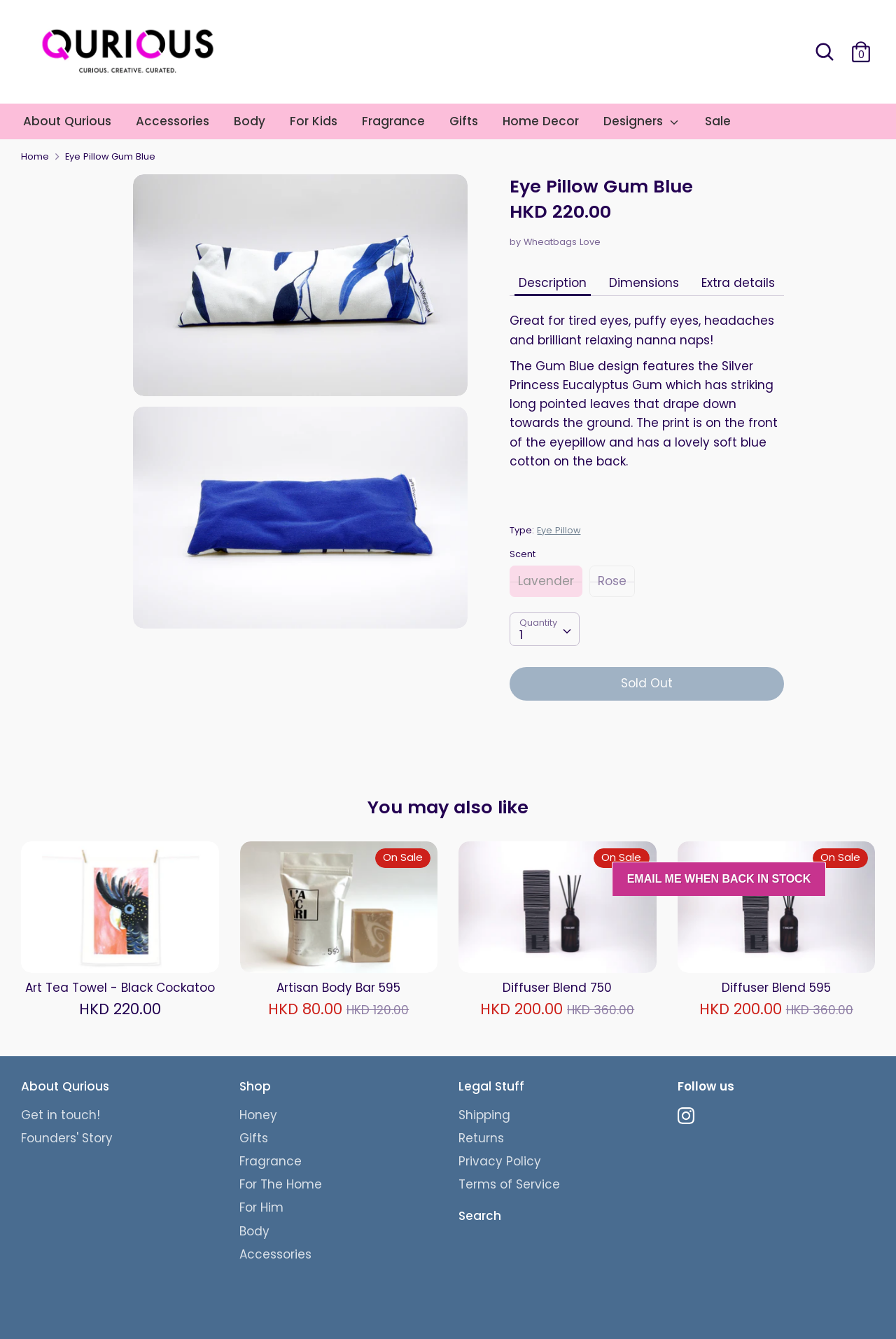Describe all the significant parts and information present on the webpage.

This webpage is about a product called "Eye Pillow Gum Blue" from Qurious. At the top left corner, there is a logo of Qurious, which is also a link to the homepage. Next to it, there is a search bar with a button to open and close the search function. On the top right corner, there are several links to different categories, including "About Qurious", "Accessories", "Body", "For Kids", "Fragrance", "Gifts", "Home Decor", "Designers", "Sale", and "More links".

Below the top navigation bar, there is a main content area. On the left side, there is a product image, and on the right side, there is a product description area. The product description area has a heading "Eye Pillow Gum Blue" and a price tag "HKD 220.00". Below the price tag, there is a brief description of the product, which is "Great for tired eyes, puffy eyes, headaches and brilliant relaxing nanna naps!". There is also a longer description of the product, which explains the design and features of the eye pillow.

Under the product description, there are several links to related information, including "Description", "Dimensions", and "Extra details". There is also a section to select the type and scent of the eye pillow, with a dropdown menu to choose the quantity.

Below the product information, there is a section titled "You may also like", which displays several related products with images, prices, and links to their product pages.

At the bottom of the page, there are several links to other pages, including "About Qurious", "Get in touch!", "Founders' Story", "Shop", and several categories like "Honey", "Gifts", "Fragrance", and "Body". There are also links to legal information, shipping, and returns policies.